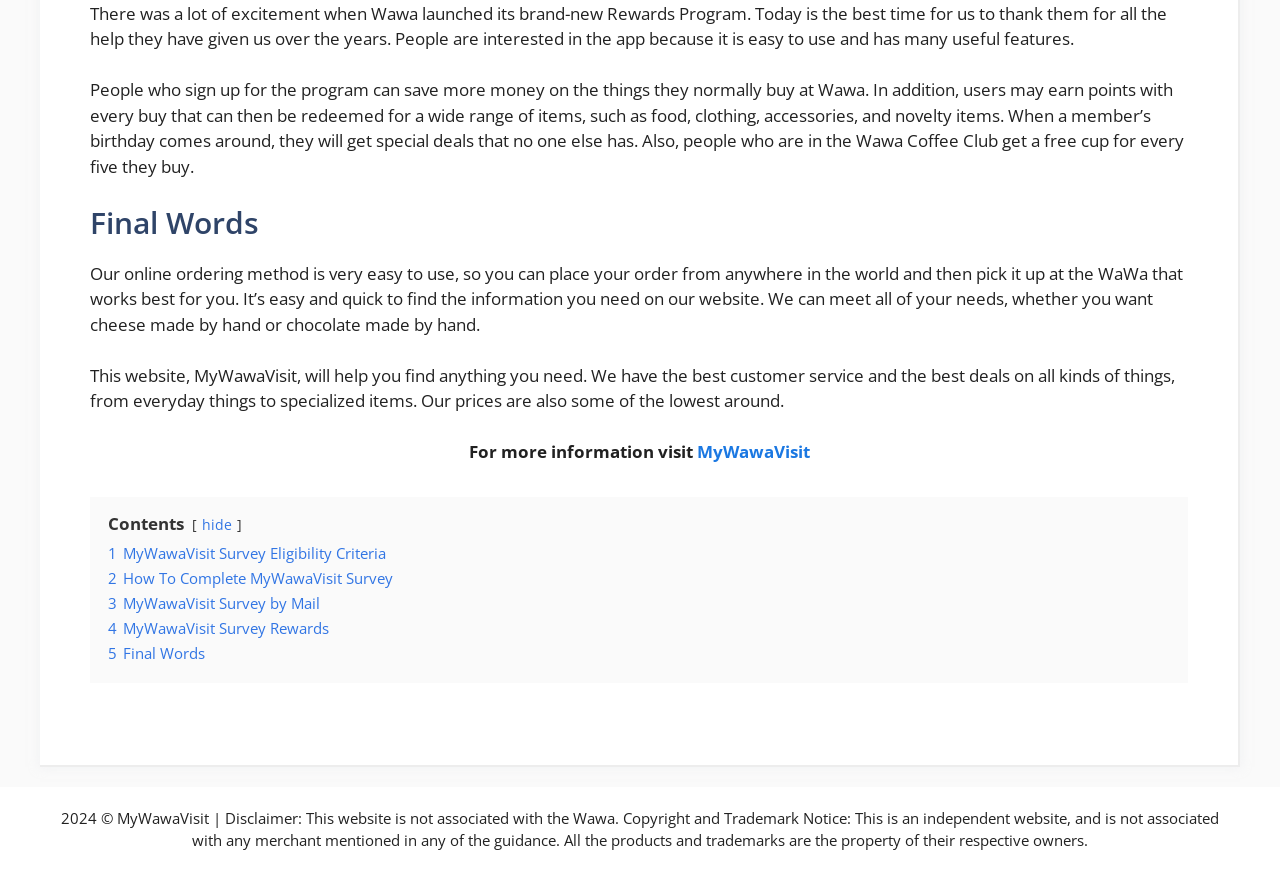Please determine the bounding box coordinates for the UI element described as: "hide".

[0.158, 0.59, 0.181, 0.612]